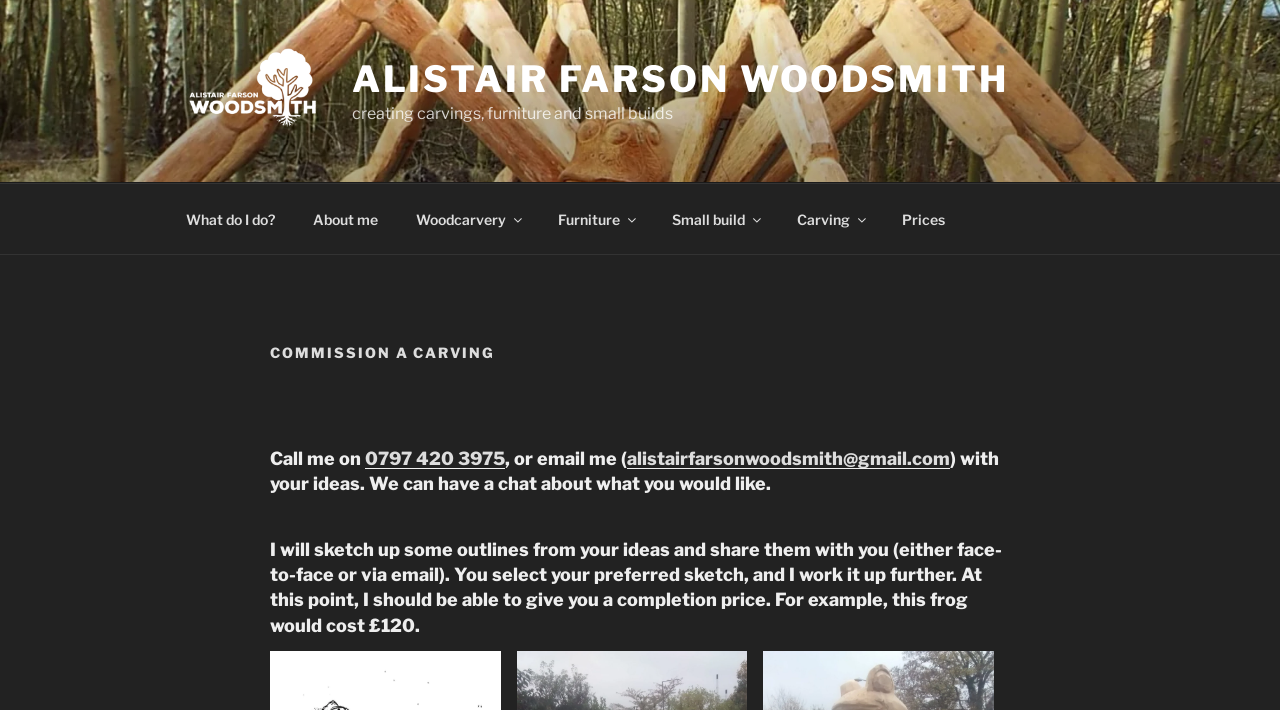What are the services offered by Alistair Farson?
Analyze the image and deliver a detailed answer to the question.

Based on the webpage, Alistair Farson offers services such as carvings, furniture, and small builds, which is evident from the navigation menu 'Top Menu' and the description 'creating carvings, furniture and small builds'.